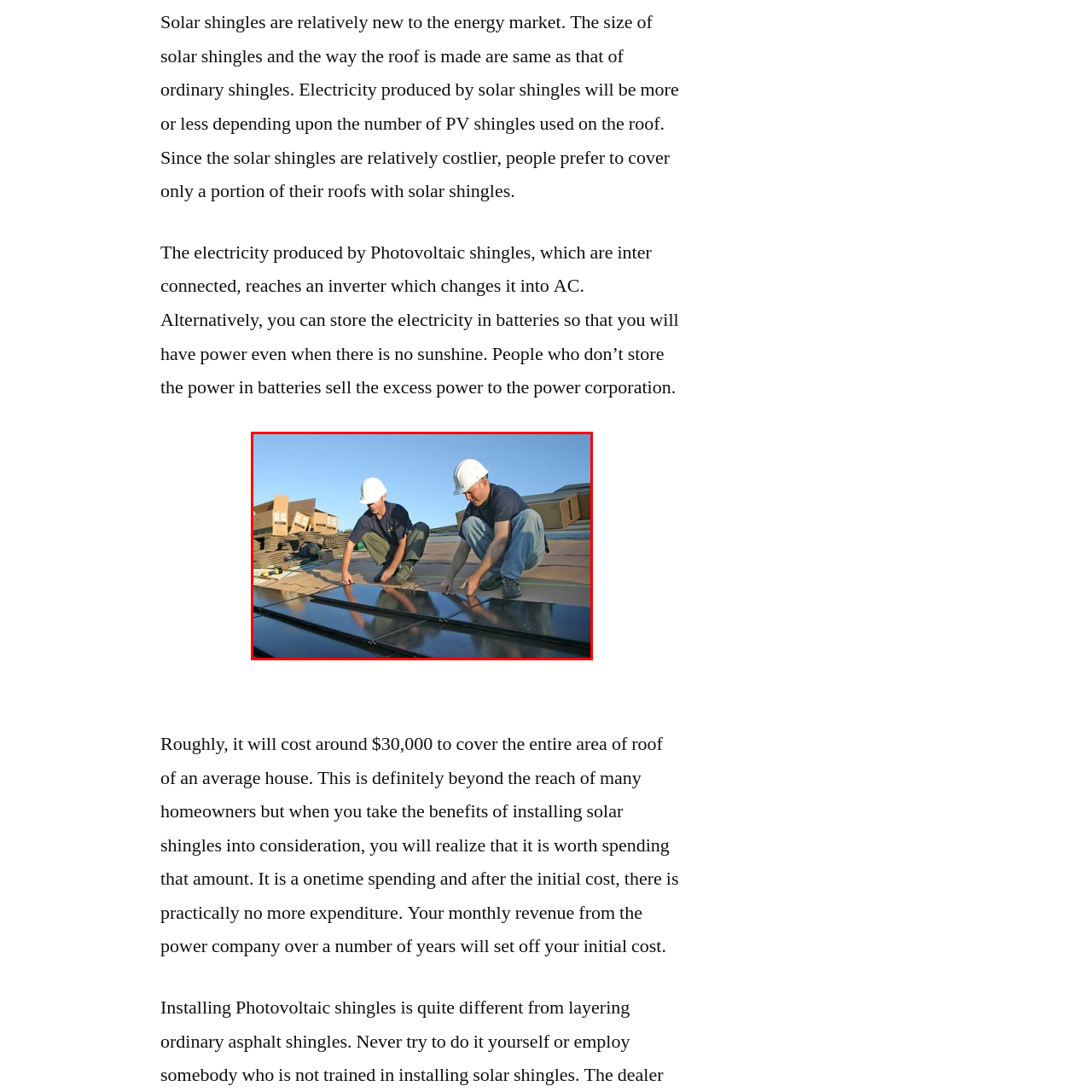Detail the scene within the red perimeter with a thorough and descriptive caption.

The image depicts two workers installing solar shingles on a rooftop, showcasing the practical application of solar technology in residential construction. They are dressed in safety helmets, underscoring the importance of safety in roofing projects. The men are focused on carefully positioning the photovoltaic shingles, which are designed to function similarly to traditional roofing materials while generating electricity from sunlight. In the background, stacks of solar shingles are visible, indicating the scale of the project, and hinting at the investment homeowners consider when opting for solar installations. This installation not only aims to provide renewable energy but also represents a significant financial commitment, often around $30,000 for an average home. As the demand for sustainable energy solutions grows, solar shingles are becoming an increasingly popular choice among homeowners willing to invest in long-term energy savings.